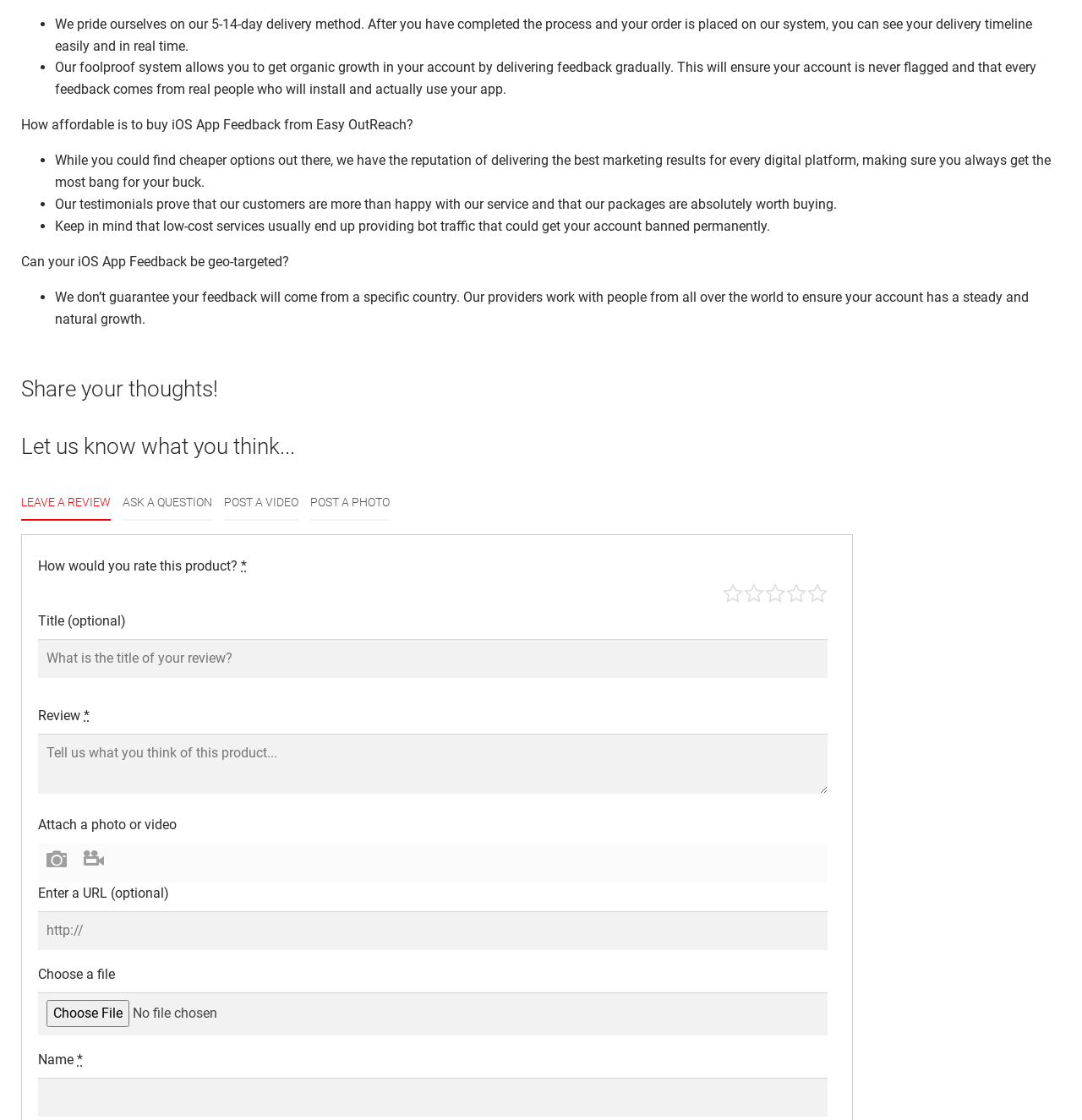Provide the bounding box coordinates of the UI element that matches the description: "Leave a Review".

[0.02, 0.435, 0.102, 0.465]